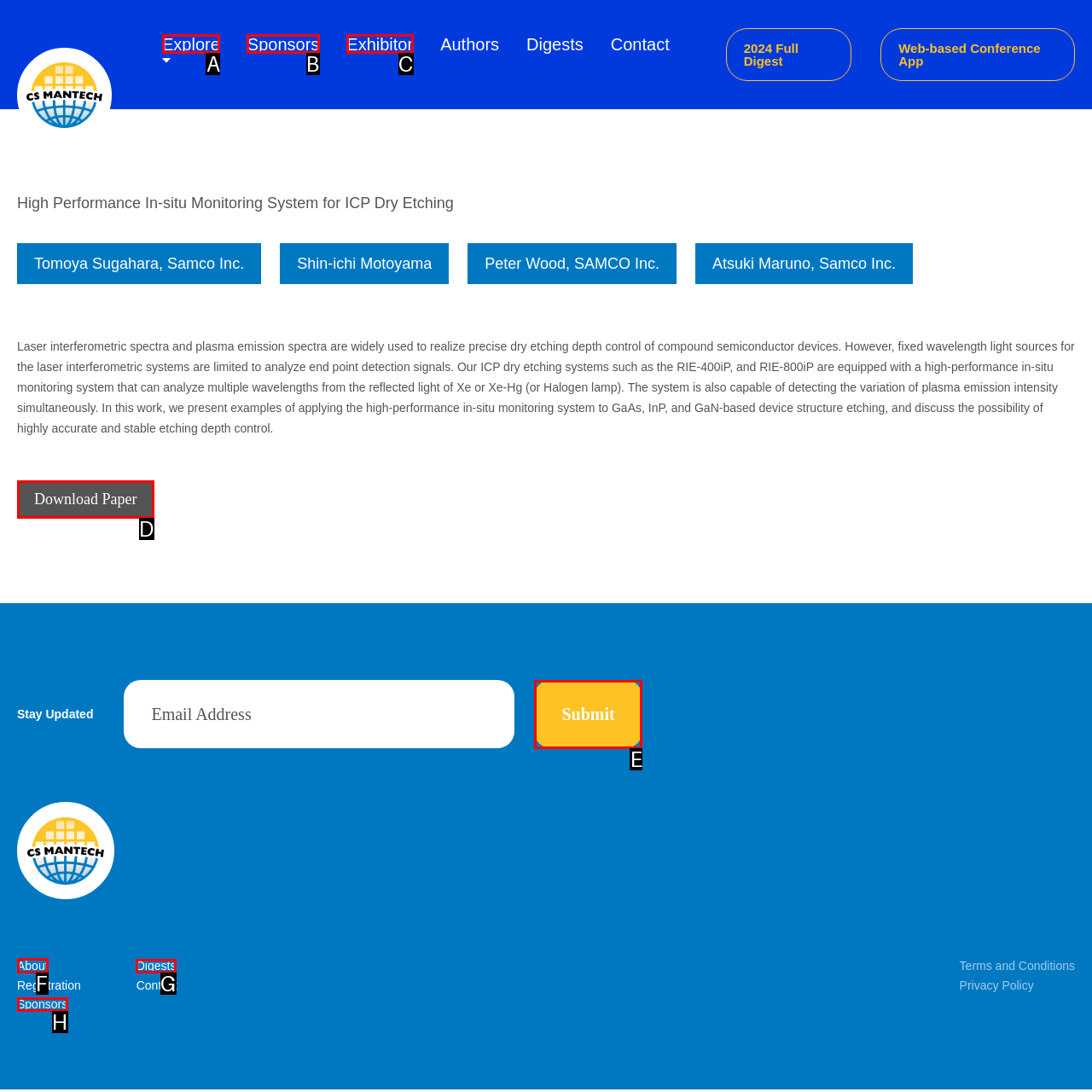Determine the letter of the UI element I should click on to complete the task: Click the 'About' link from the provided choices in the screenshot.

F